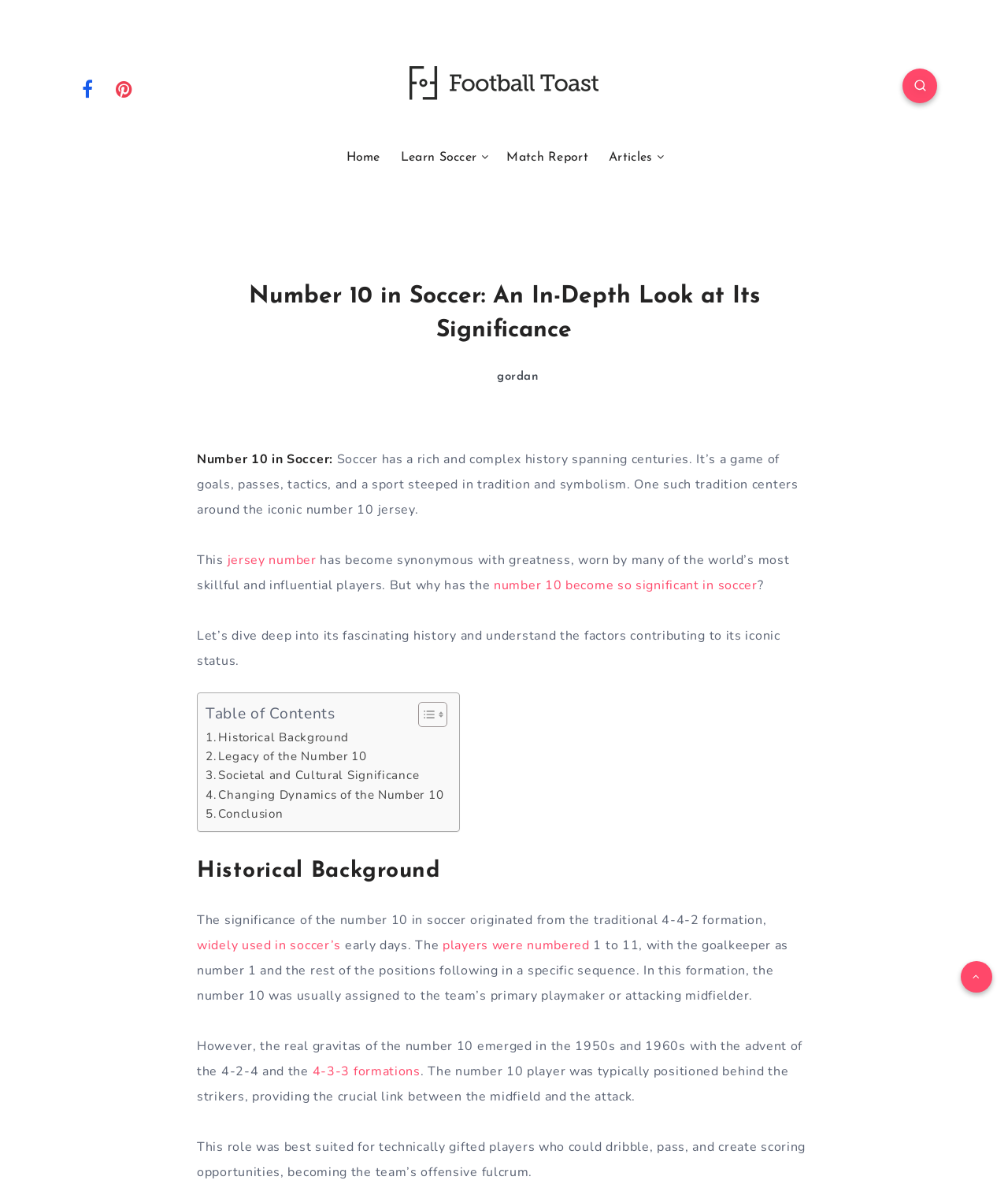Locate the bounding box coordinates of the item that should be clicked to fulfill the instruction: "Visit the 'Learn Soccer' page".

[0.397, 0.126, 0.473, 0.14]